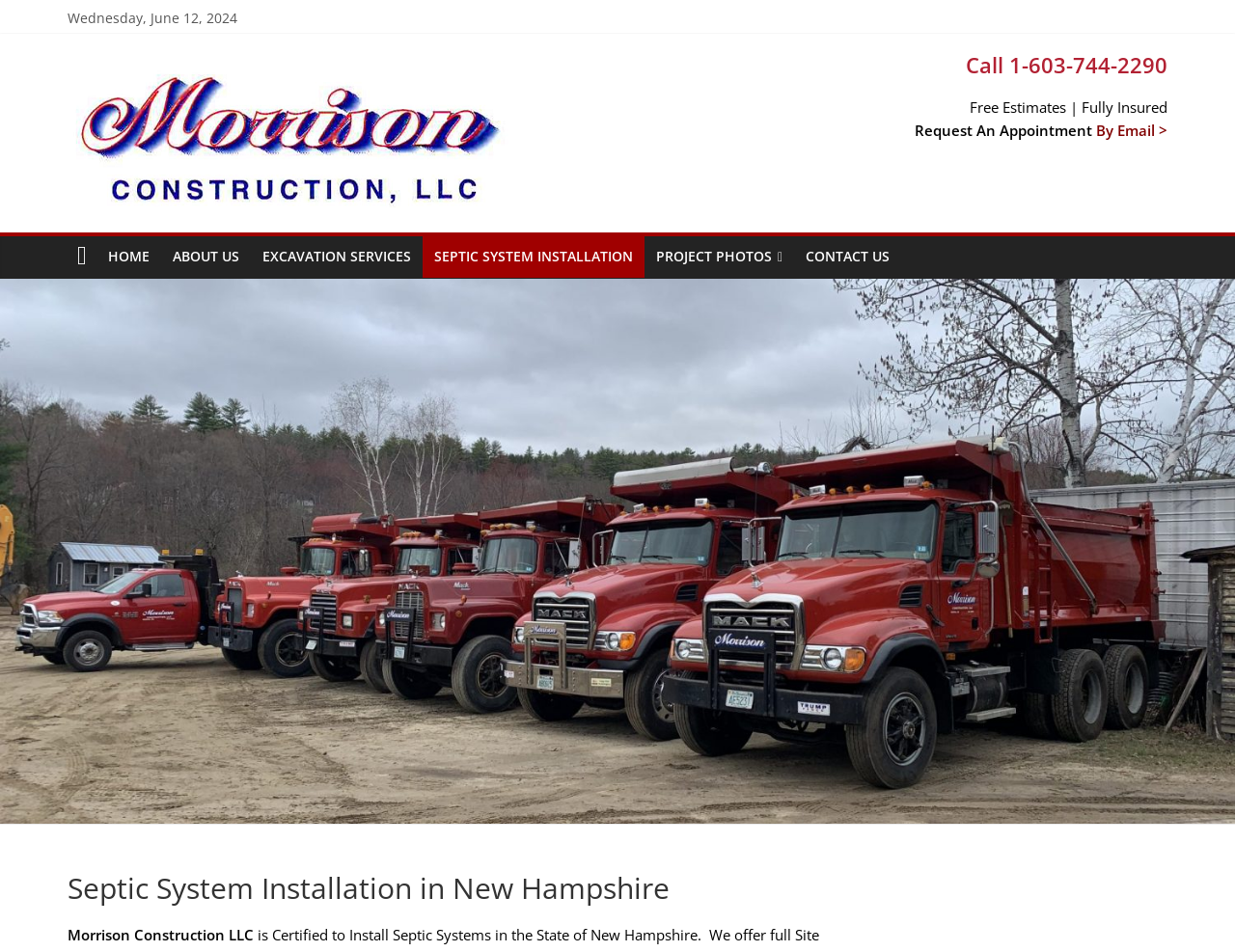Detail the webpage's structure and highlights in your description.

The webpage appears to be the homepage of Morrison Construction LLC, a company that provides septic system design and installation services. At the top left corner, there is a date displayed as "Wednesday, June 12, 2024". Next to the date is a link to the company's name, accompanied by a logo image.

On the top right side, there is a section with a heading that reads "Call 1-603-744-2290" and a text that says "Free Estimates | Fully Insured". Below this section, there are two links: "Request An Appointment" and "By Email >".

The main navigation menu is located below the top section, with links to different pages such as "HOME", "ABOUT US", "EXCAVATION SERVICES", "SEPTIC SYSTEM INSTALLATION", "PROJECT PHOTOS", and "CONTACT US". These links are arranged horizontally across the page.

At the bottom of the page, there is a large image that spans the entire width, with a header that reads "Septic System Installation in New Hampshire". Below the header, there is a text that says "Morrison Construction LLC". On the bottom right side, there is a small link with no text.

There are a total of 7 links to other pages, 5 static text elements, 2 images, and 3 headings on the webpage. The overall layout is organized, with clear headings and concise text.